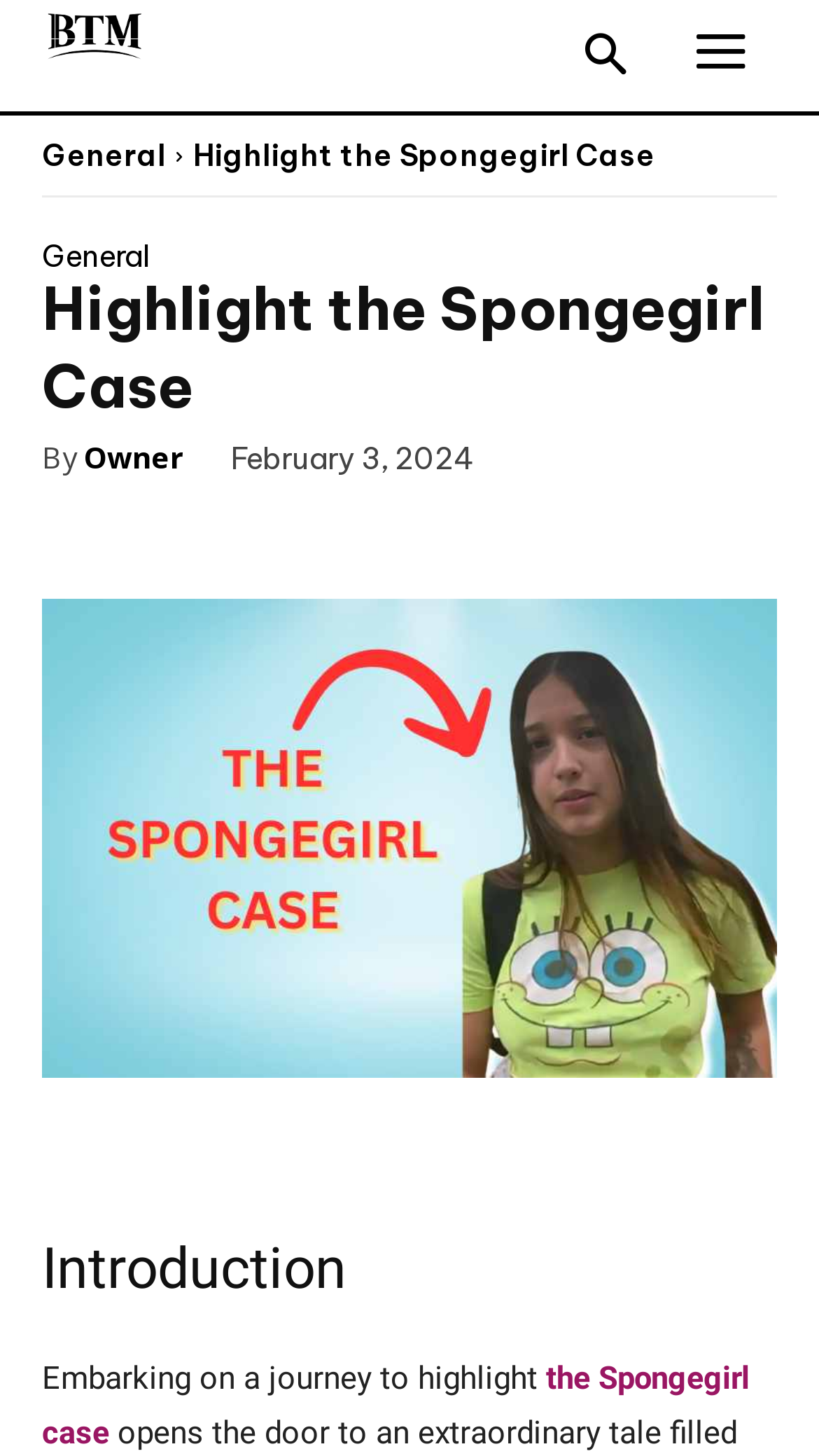Identify the main title of the webpage and generate its text content.

Highlight the Spongegirl Case